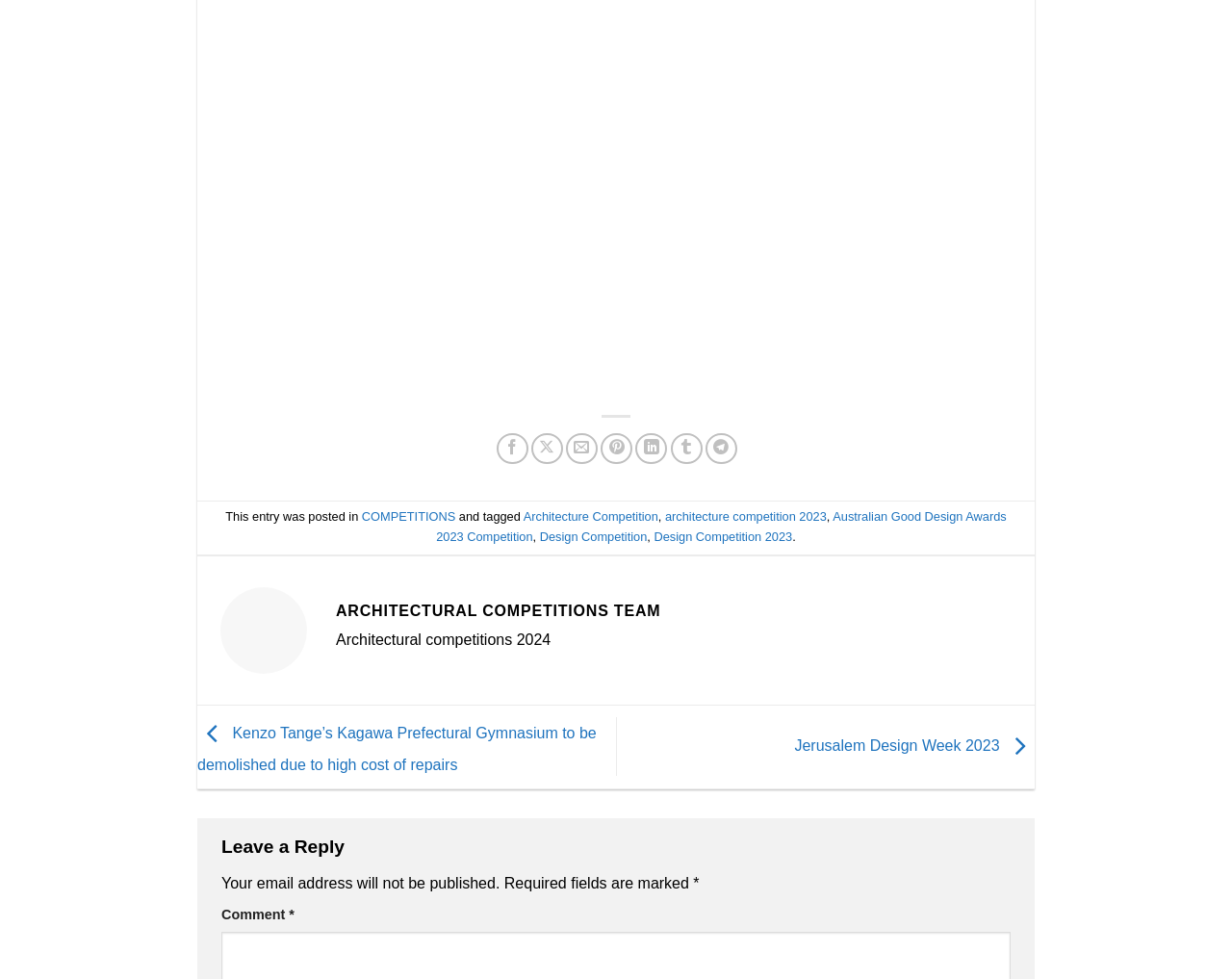Identify the bounding box coordinates of the area you need to click to perform the following instruction: "Click on the link to Jerusalem Design Week 2023".

[0.645, 0.753, 0.84, 0.77]